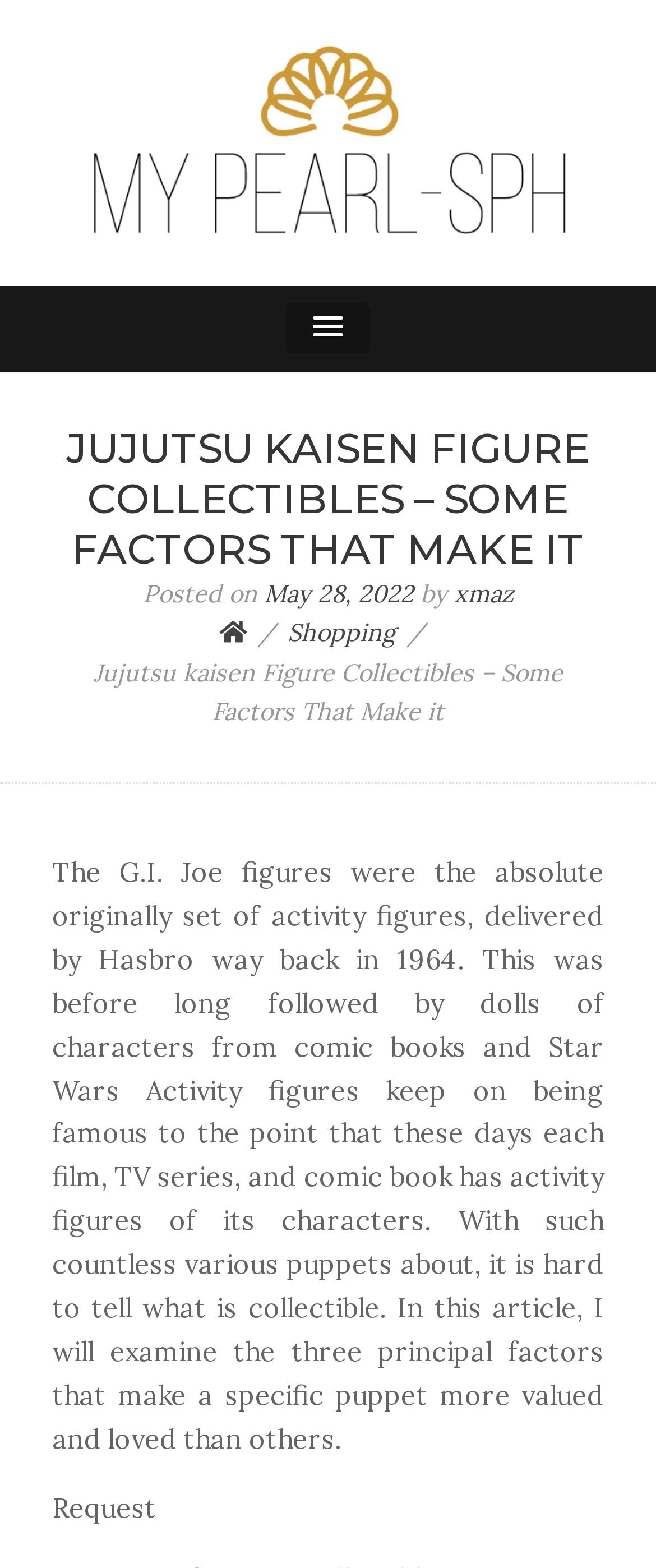Create a detailed description of the webpage's content and layout.

The webpage is about Jujutsu Kaisen figure collectibles, with a focus on the factors that make them valuable. At the top, there is a link to "Fashion quotes" accompanied by an image, which takes up most of the top section. Below this, there is a large heading "FASHION QUOTES" in all capital letters. 

To the right of the heading, there is a button with a popup menu. Below the button, there is another heading "JUJUTSU KAISEN FIGURE COLLECTIBLES – SOME FACTORS THAT MAKE IT" which spans almost the entire width of the page.

Underneath the heading, there is a section with the text "Posted on" followed by a link to the date "May 28, 2022", and then the text "by" followed by a link to the author "xmaz". 

Below this section, there is a navigation menu labeled "Breadcrumbs" which contains links to "Shopping" and an icon. To the right of the navigation menu, there is a block of text that summarizes the article, discussing the history of action figures and the factors that make them collectible. 

At the very bottom of the page, there is a small section with the text "Request".